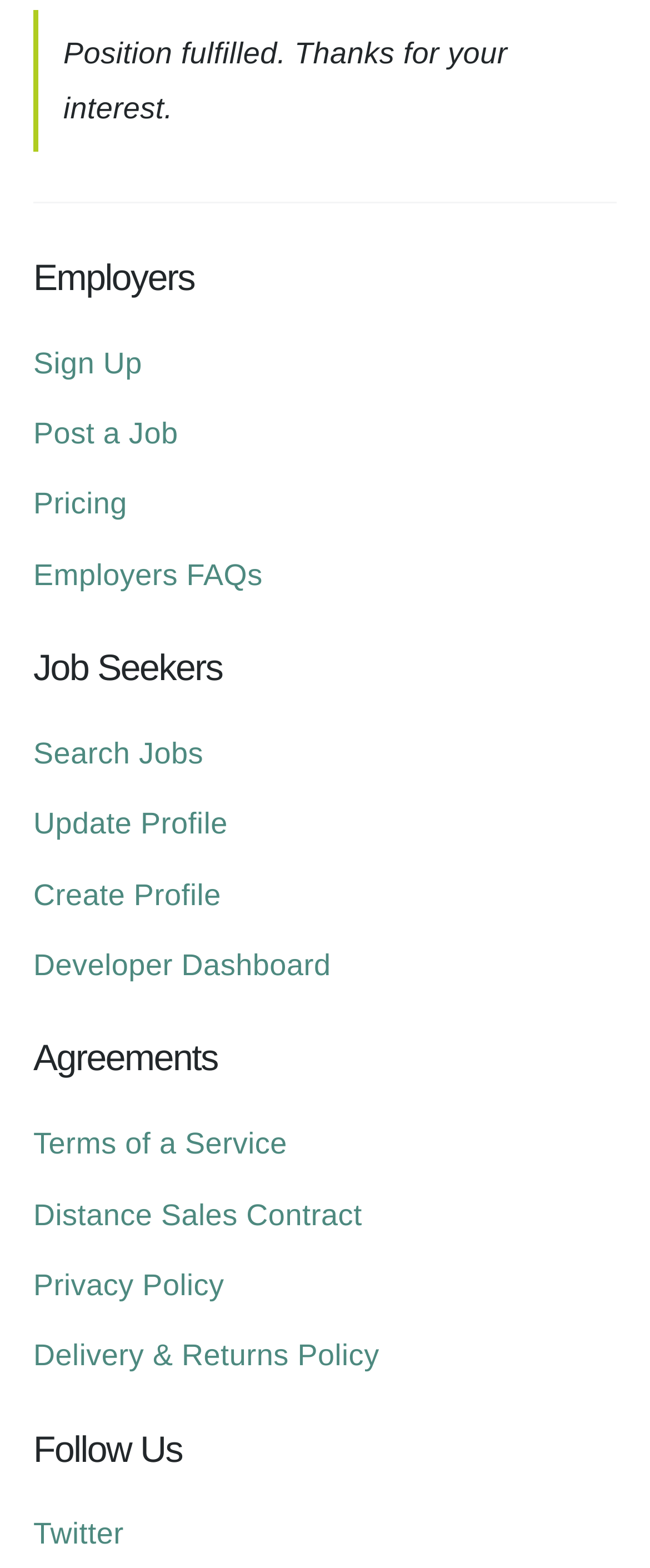Please provide the bounding box coordinates for the element that needs to be clicked to perform the following instruction: "Search Jobs". The coordinates should be given as four float numbers between 0 and 1, i.e., [left, top, right, bottom].

[0.051, 0.47, 0.313, 0.491]